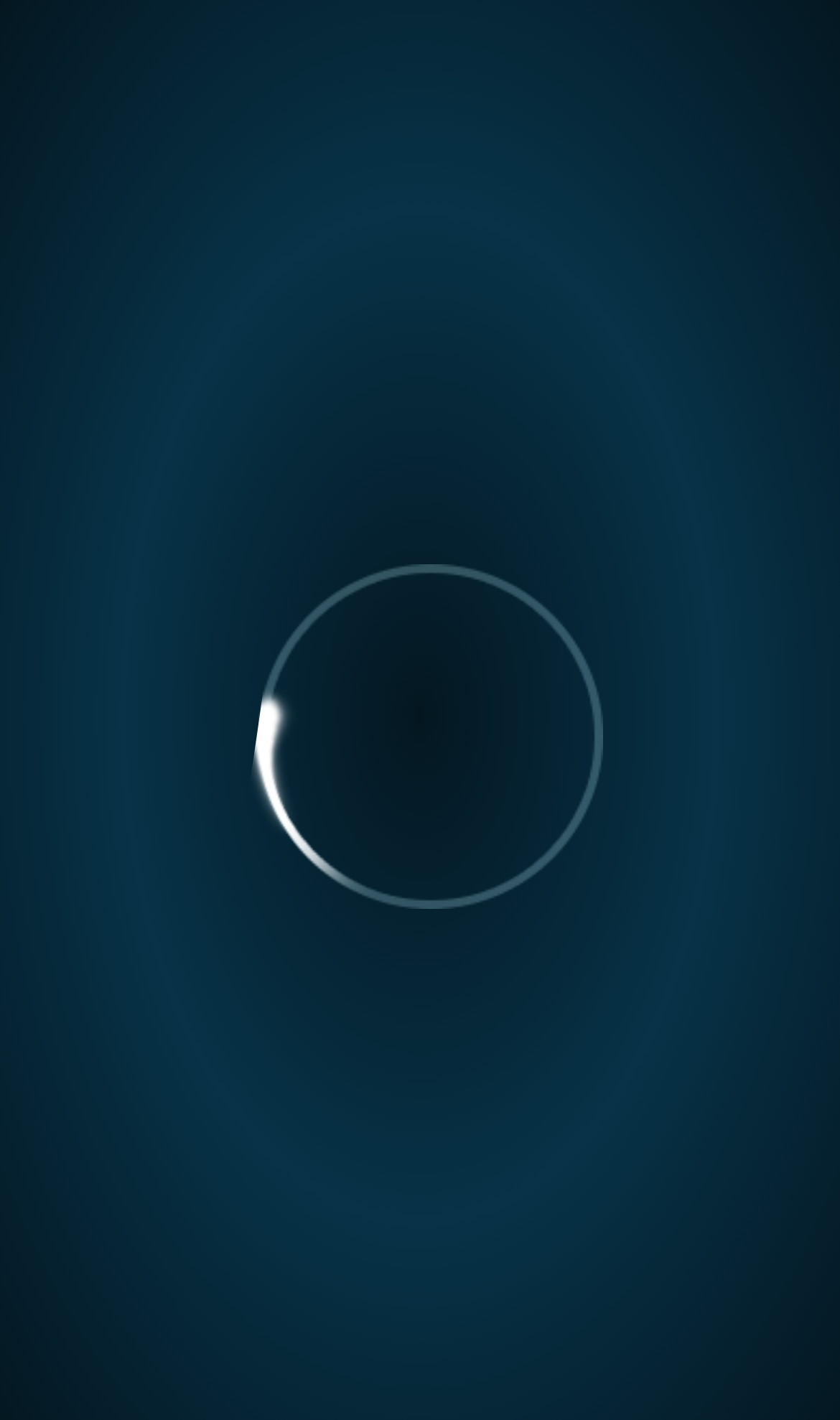Determine the bounding box coordinates for the clickable element required to fulfill the instruction: "Click the Telegram link". Provide the coordinates as four float numbers between 0 and 1, i.e., [left, top, right, bottom].

[0.051, 0.009, 0.115, 0.036]